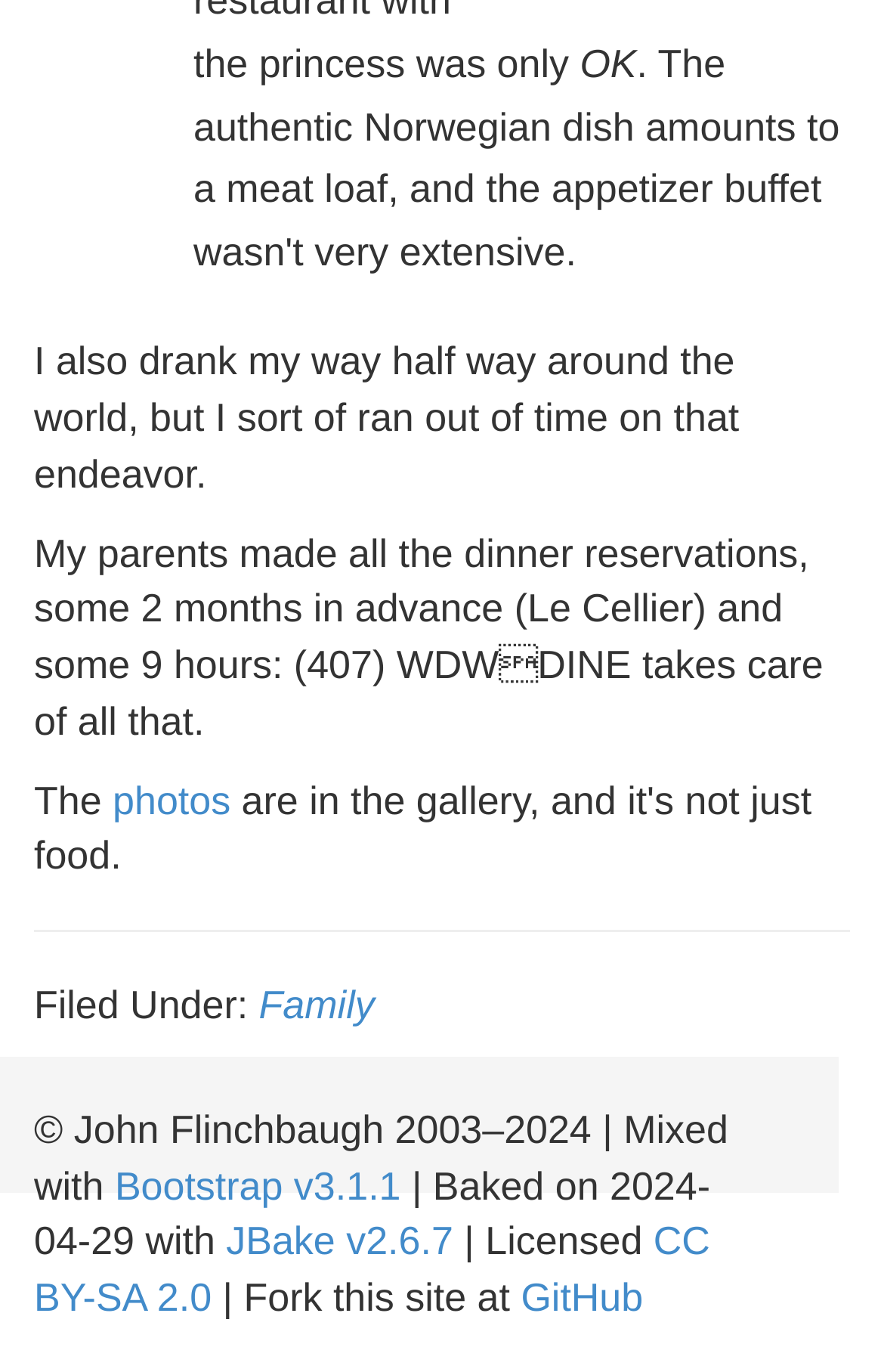Identify the bounding box coordinates for the UI element described as follows: JBake v2.6.7. Use the format (top-left x, top-left y, bottom-right x, bottom-right y) and ensure all values are floating point numbers between 0 and 1.

[0.256, 0.888, 0.513, 0.921]